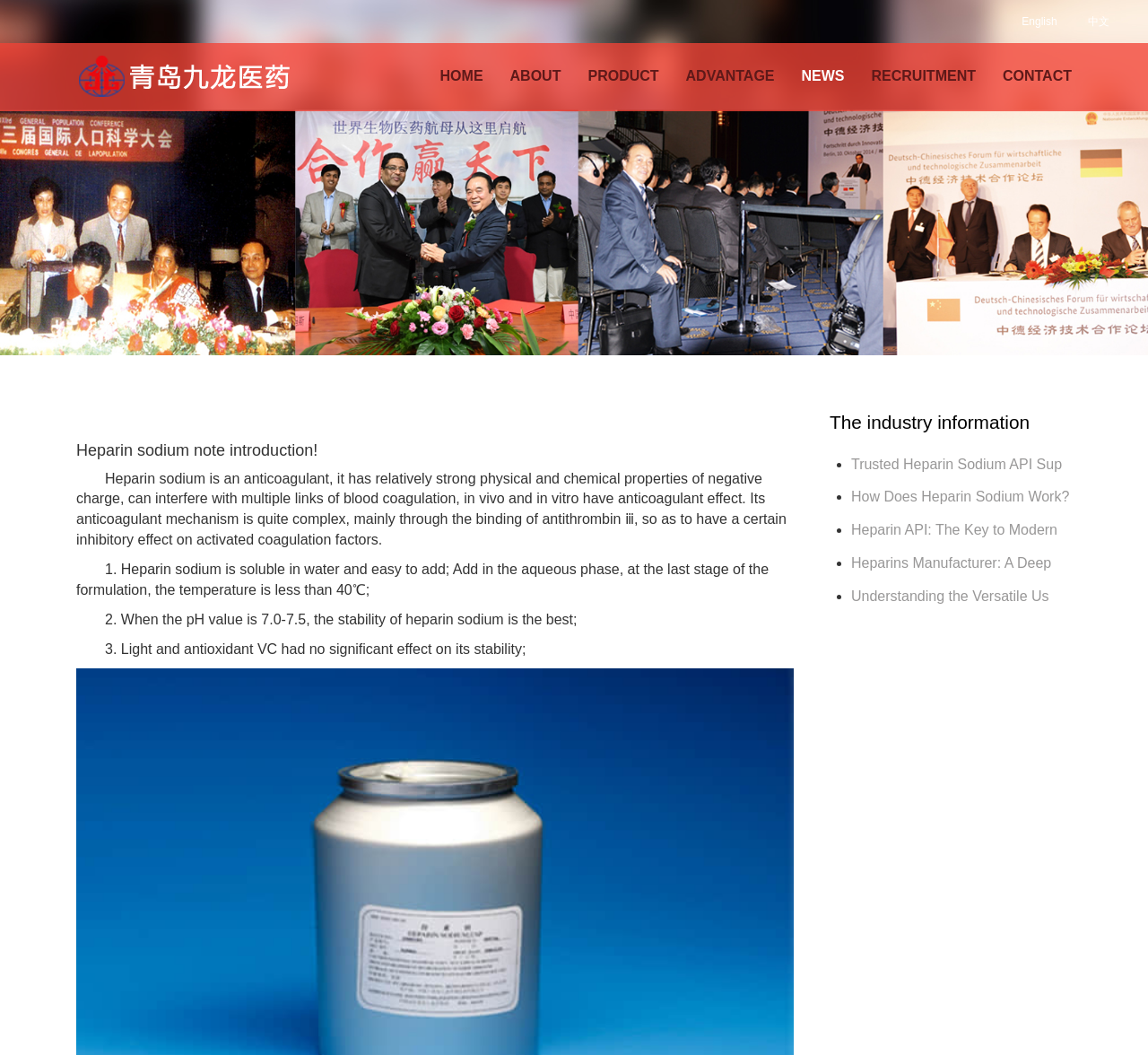Bounding box coordinates should be provided in the format (top-left x, top-left y, bottom-right x, bottom-right y) with all values between 0 and 1. Identify the bounding box for this UI element: Heparins Manufacturer: A Deep

[0.741, 0.526, 0.919, 0.54]